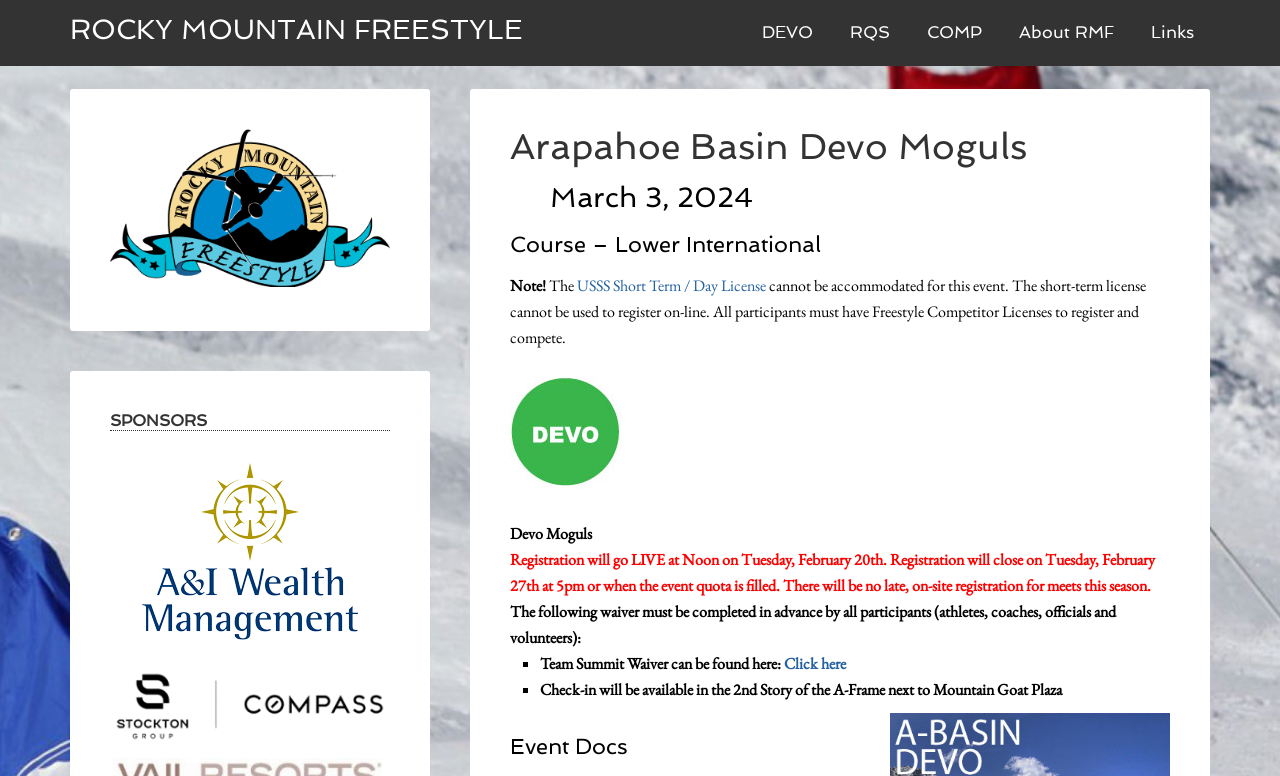Answer the following in one word or a short phrase: 
How many sponsors are listed?

2